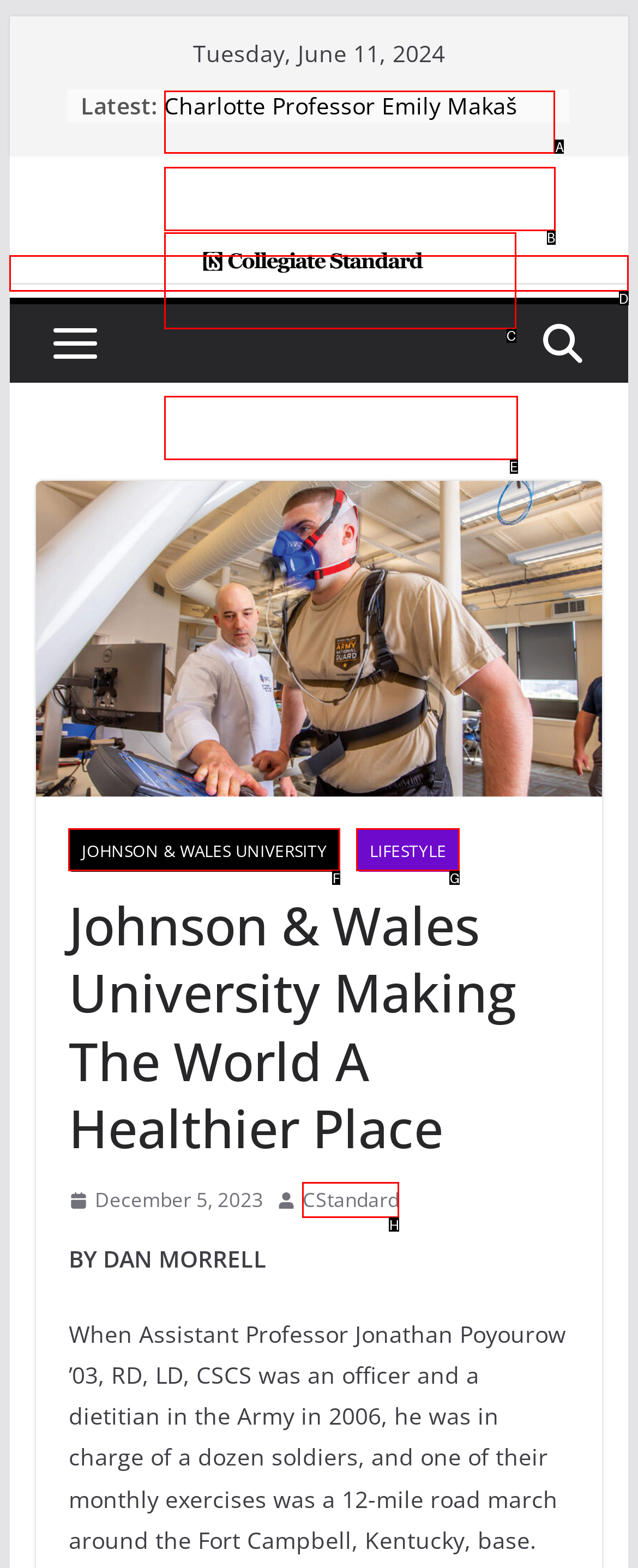Tell me which one HTML element I should click to complete this task: Read the latest news 'Queens University’s Jordan Sanders Spelunks Mammoth Cave' Answer with the option's letter from the given choices directly.

A